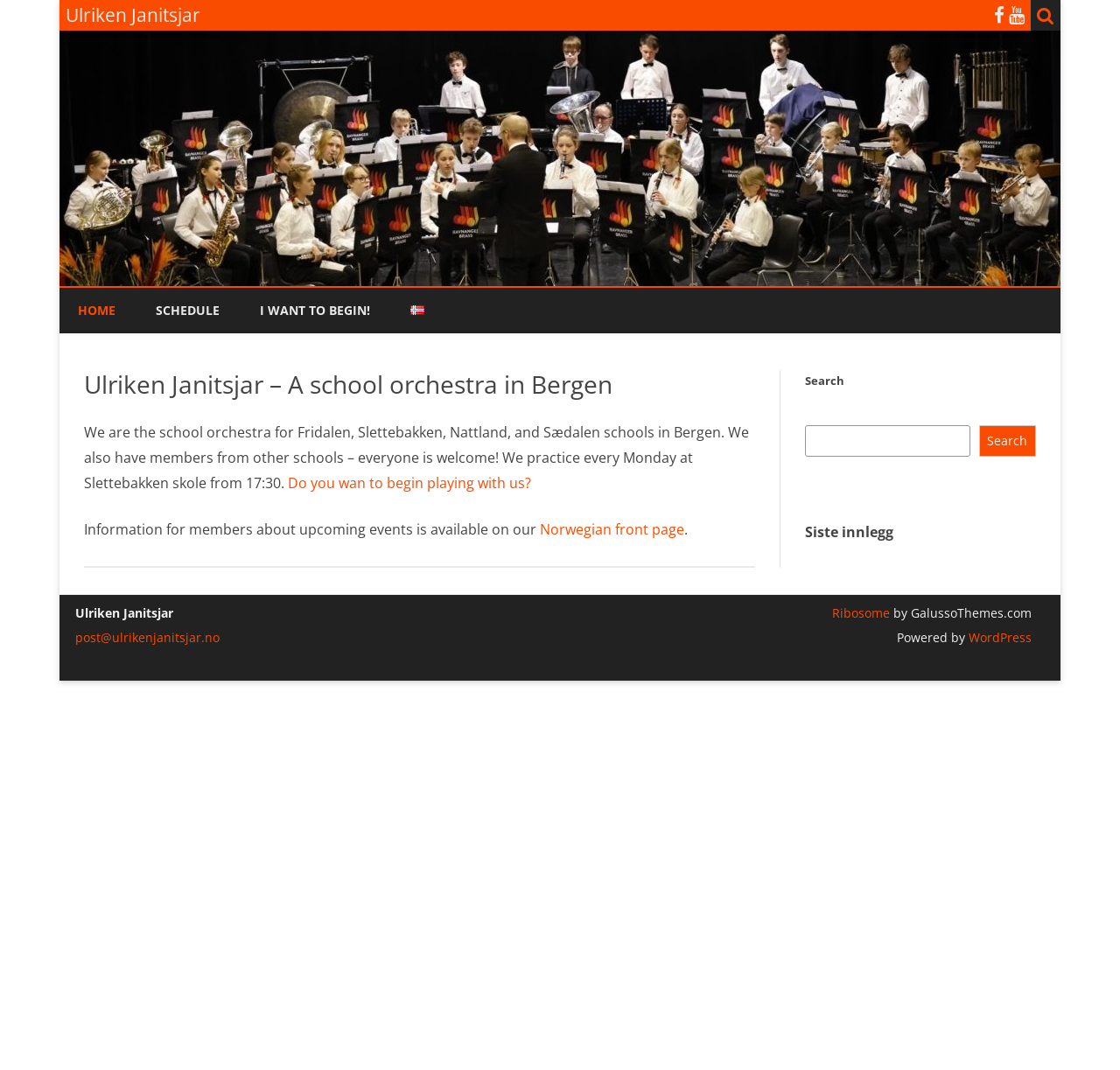Bounding box coordinates are given in the format (top-left x, top-left y, bottom-right x, bottom-right y). All values should be floating point numbers between 0 and 1. Provide the bounding box coordinate for the UI element described as: I want to begin!

[0.232, 0.269, 0.33, 0.311]